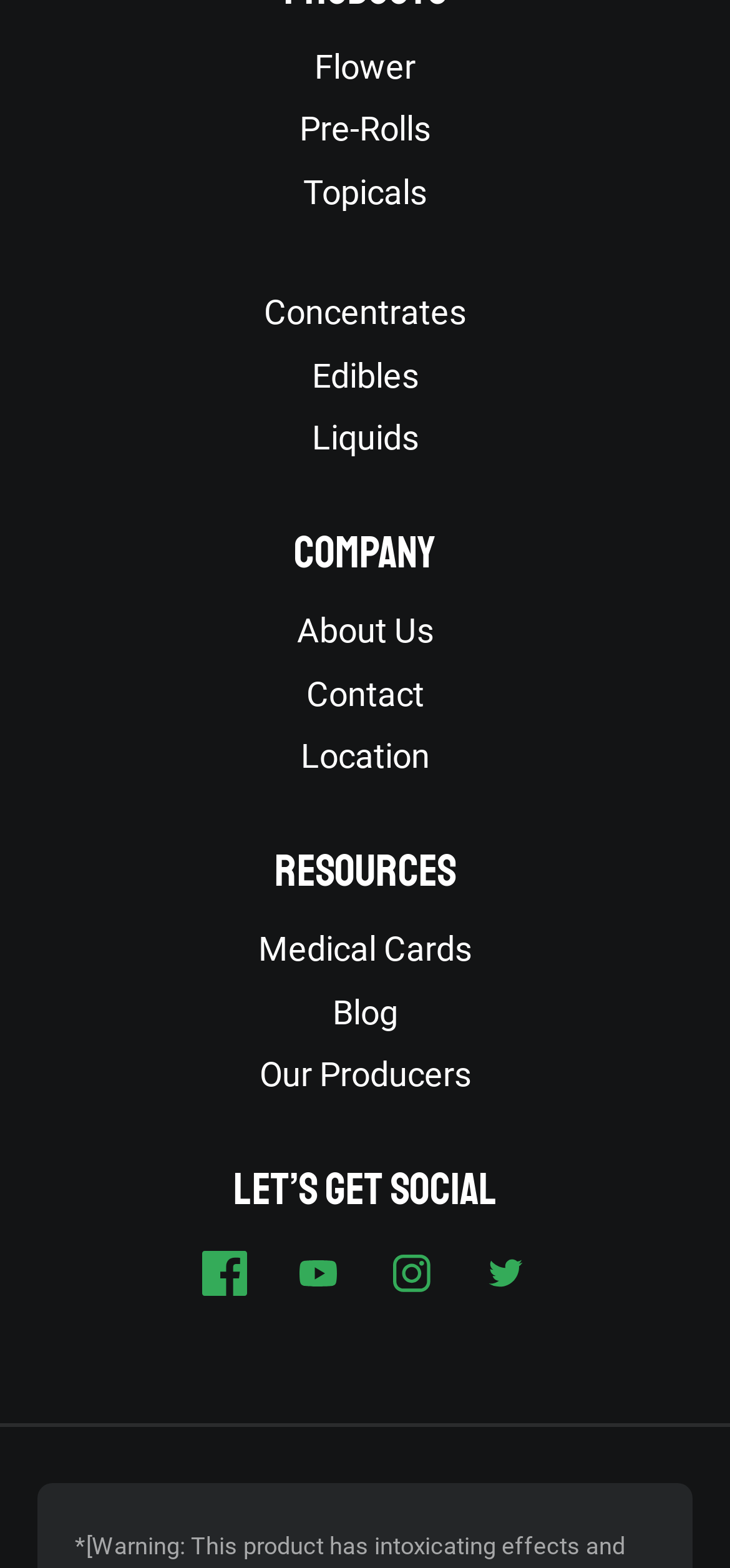Use the information in the screenshot to answer the question comprehensively: What is the 'Company' section about?

The 'Company' section contains links to 'About Us', 'Contact', and 'Location', indicating that it provides information about the company's background, how to get in touch with them, and their physical location.